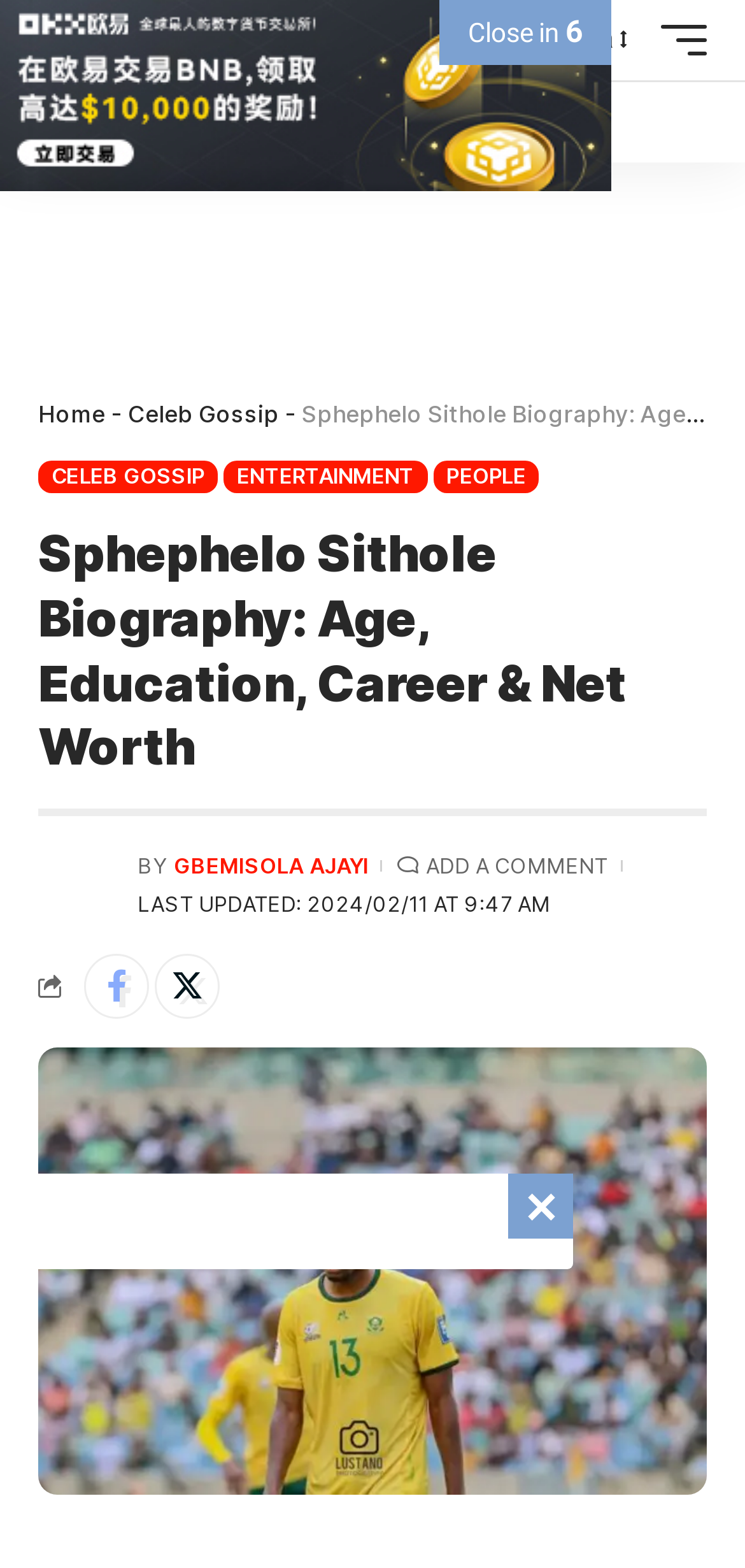How many social media sharing options are available?
Answer with a single word or phrase by referring to the visual content.

2